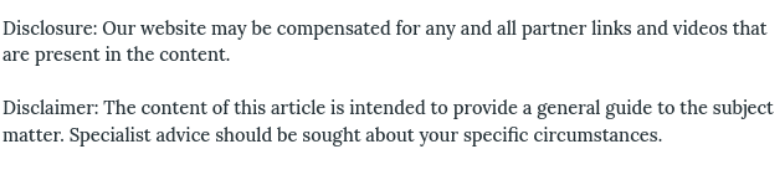What is one of the physical health improvements mentioned in the image?
Look at the image and respond with a one-word or short phrase answer.

Flexibility